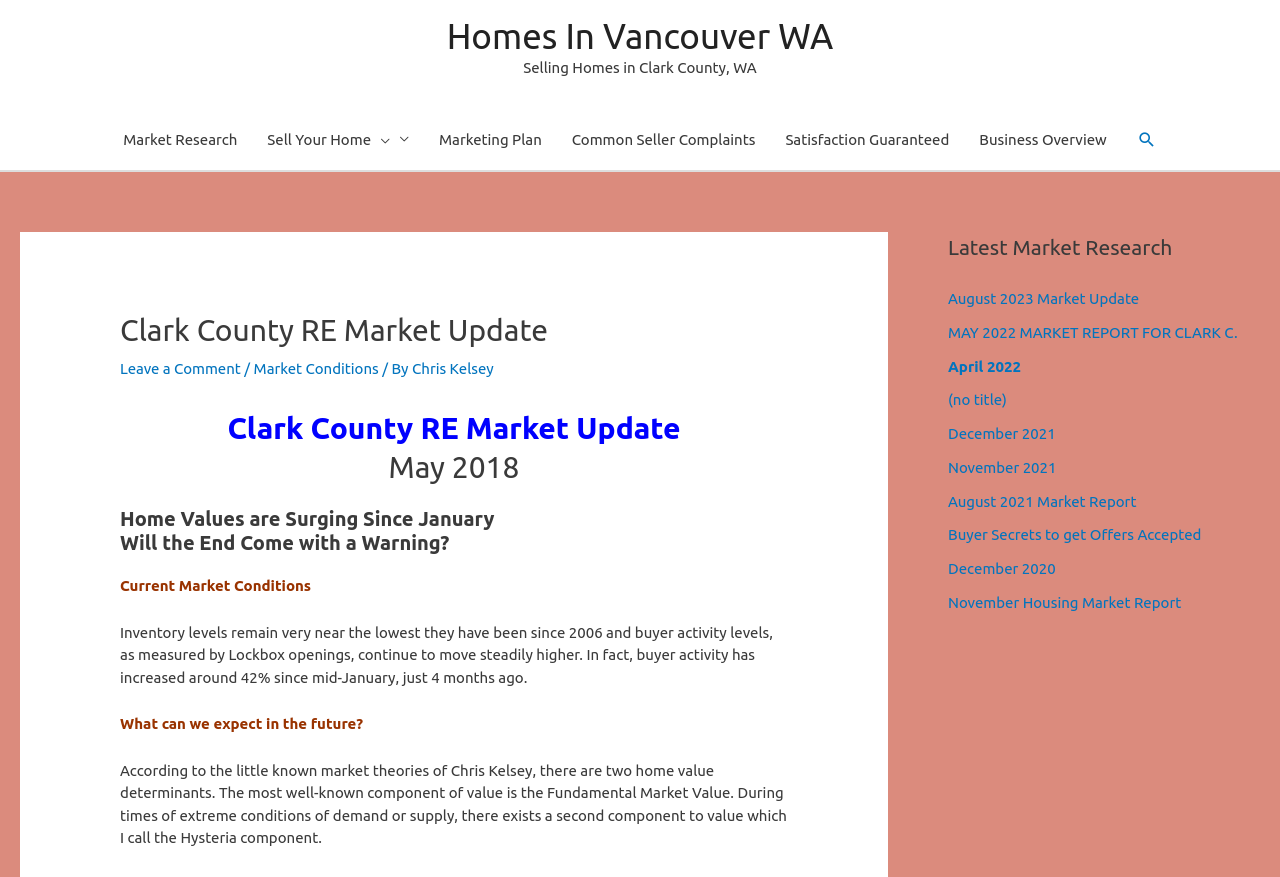Provide a thorough description of the webpage you see.

The webpage is about Clark County's real estate market update, specifically for May 2018. At the top, there is a navigation menu with links to "Market Research", "Sell Your Home", "Marketing Plan", and other related topics. Below the navigation menu, there is a heading that reads "Clark County RE Market Update" followed by a subheading "Home Values are Surging Since January Will the End Come with a Warning?".

On the left side of the page, there is a section with a heading "Current Market Conditions" that discusses the current state of the real estate market. The text explains that inventory levels are near their lowest since 2006 and buyer activity has increased by 42% since mid-January. Below this section, there is a paragraph that asks "What can we expect in the future?" and provides an explanation of the two components of home value determinants according to Chris Kelsey's market theories.

On the right side of the page, there is a section with a heading "Latest Market Research" that lists several links to market updates for different months, including August 2023, May 2022, April 2022, and others. There are a total of 9 links to different market reports.

There is also a search icon link at the top right corner of the page. Overall, the webpage appears to be a blog or news article about the real estate market in Clark County, providing updates and insights on market conditions and trends.